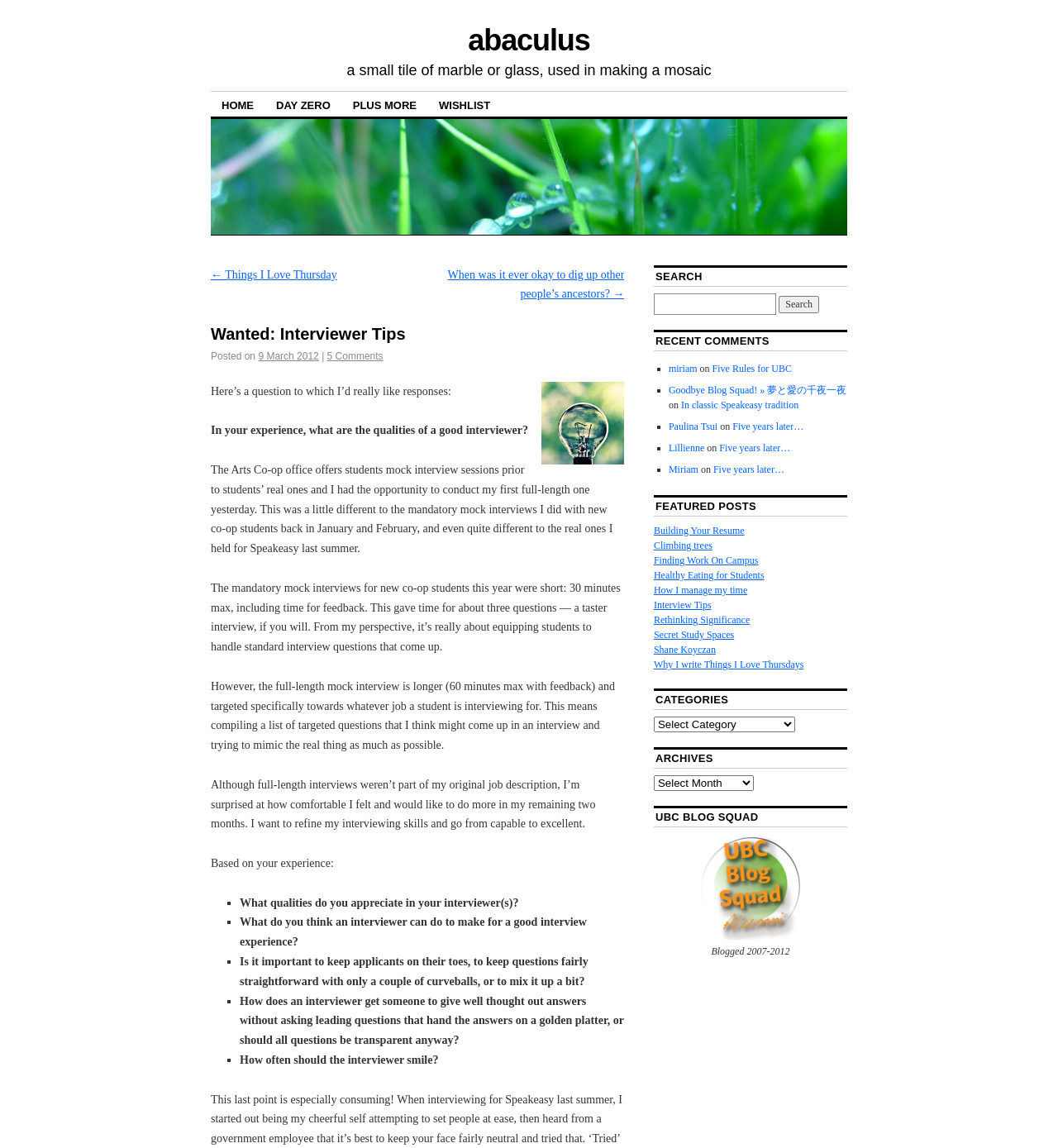What is the purpose of the search box?
Analyze the image and provide a thorough answer to the question.

The search box is located in the right-hand sidebar of the webpage and is labeled as 'SEARCH'. It is likely used to search for content within the blog.